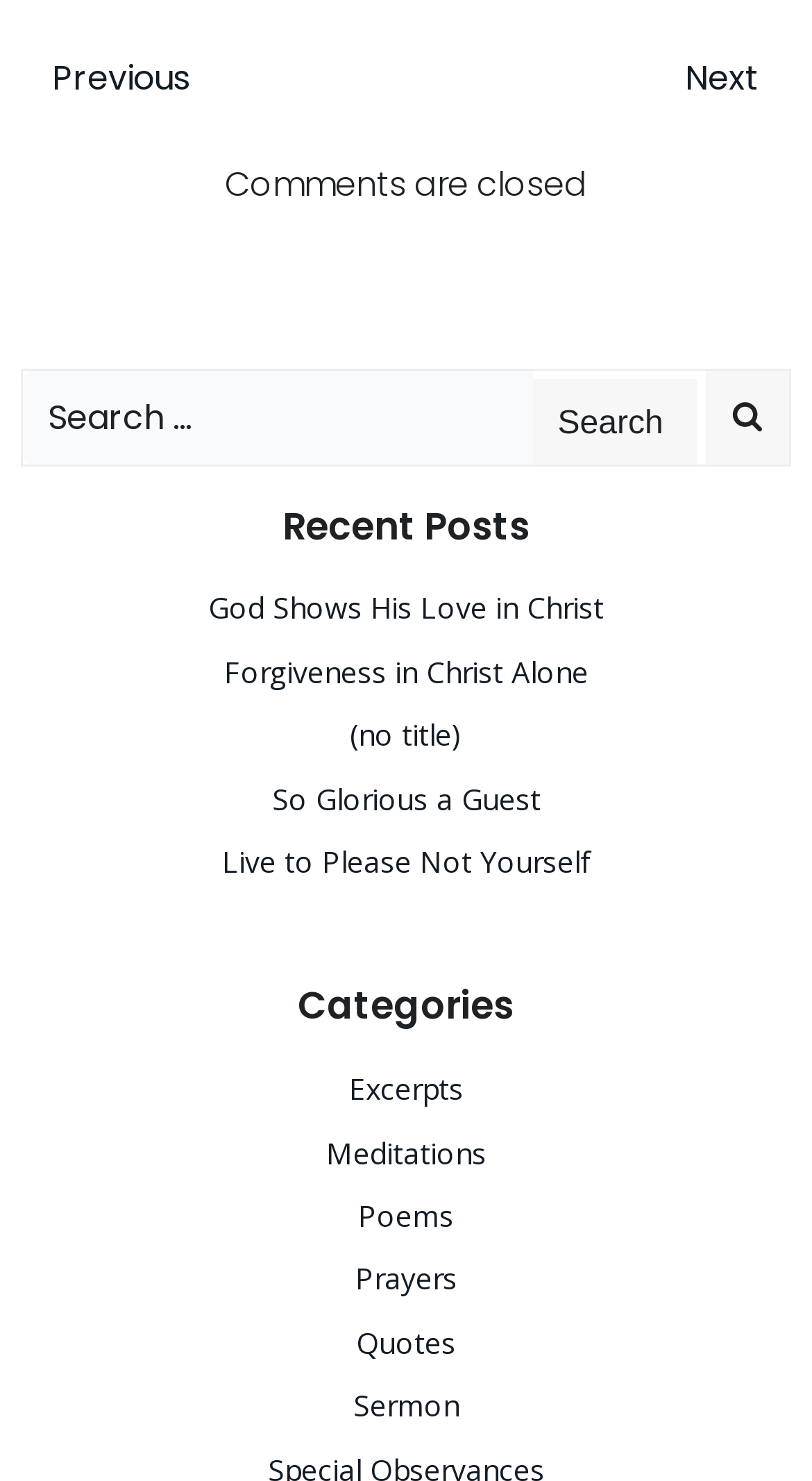Please identify the bounding box coordinates of the element I need to click to follow this instruction: "View 'Recent Posts'".

[0.026, 0.336, 0.974, 0.376]